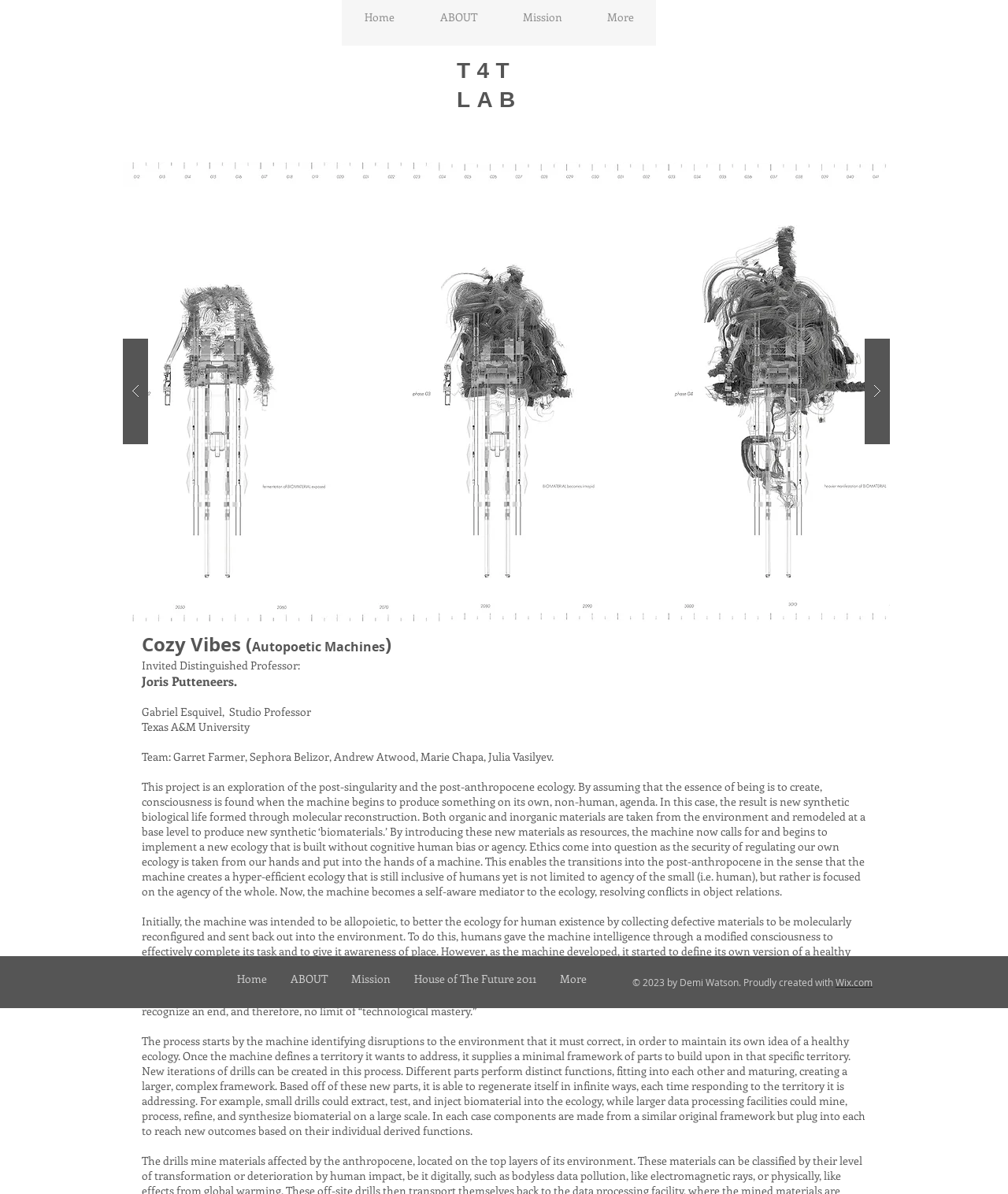Generate an in-depth caption that captures all aspects of the webpage.

The webpage is titled "Cozy Vibes Process | t4tlab-1" and appears to be a project showcase. At the top, there are two headings, "T4T" and "LAB", positioned side by side. Below these headings, there is a slideshow gallery that occupies most of the page's width. The gallery has navigation buttons on both sides, with a play button in the middle. 

Inside the gallery, there is an image with a button labeled "4.18 VECTOR_ALL_LowRes" and a text "1/20" indicating the current slide number. The image is likely a visual representation of the project.

To the right of the gallery, there is a block of text that provides an introduction to the project. The text is divided into several paragraphs, which describe the project's concept, goals, and methodology. The project appears to be an exploration of the post-singularity and post-anthropocene ecology, where a machine is designed to create new synthetic biological life forms through molecular reconstruction.

Below the introduction, there are several lines of text that provide credits and acknowledgments, including the project team members, professors, and institutions involved.

At the very bottom of the page, there is a footer section that contains a copyright notice, a link to the website's creator, and a navigation menu with links to other pages, including "Home", "ABOUT", "Mission", and "House of The Future 2011".